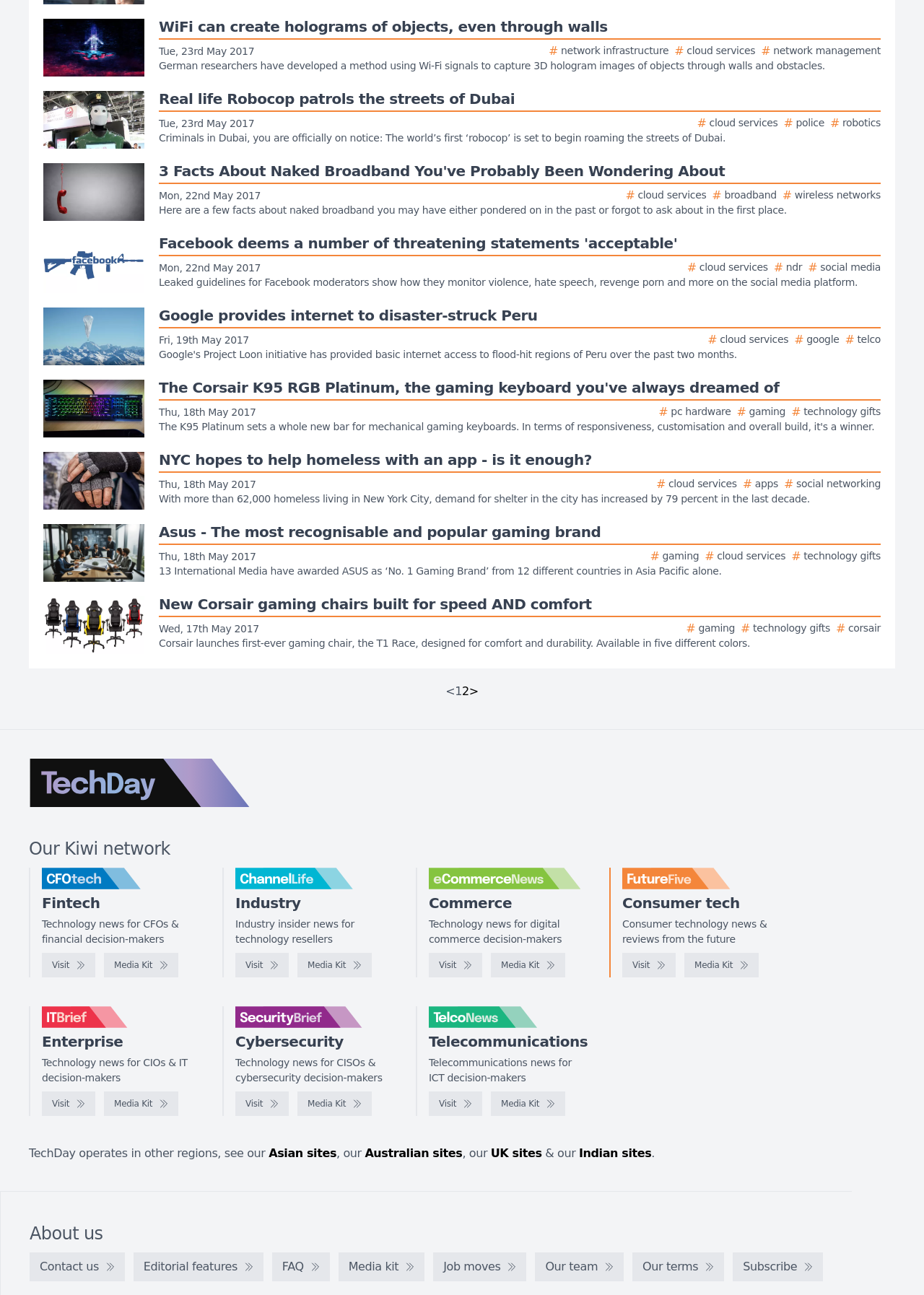Using the provided element description: "parent_node: Consumer tech", determine the bounding box coordinates of the corresponding UI element in the screenshot.

[0.673, 0.67, 0.838, 0.687]